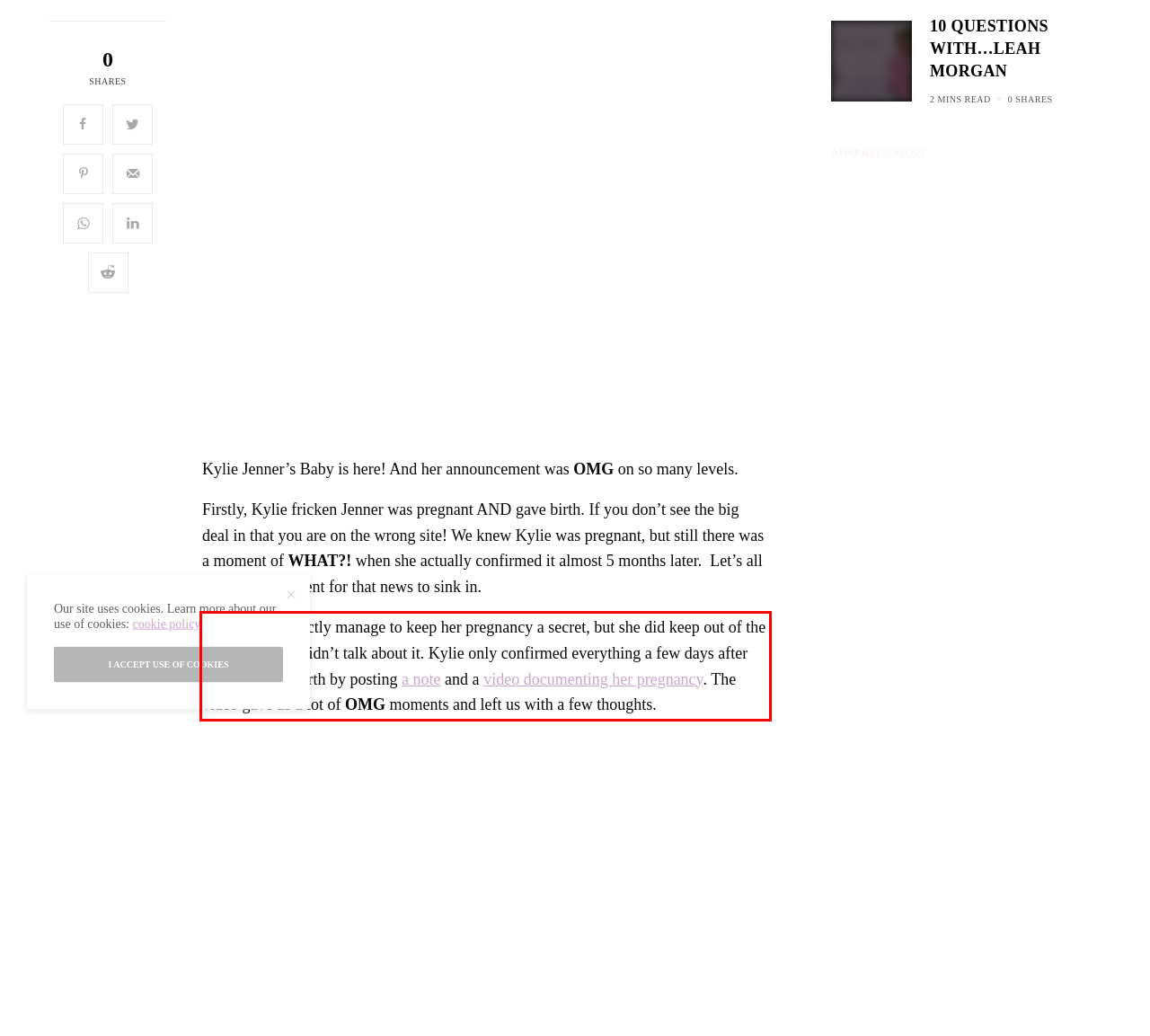You have a screenshot of a webpage with a UI element highlighted by a red bounding box. Use OCR to obtain the text within this highlighted area.

Kylie didn’t exactly manage to keep her pregnancy a secret, but she did keep out of the public eye and didn’t talk about it. Kylie only confirmed everything a few days after she had given birth by posting a note and a video documenting her pregnancy. The video gave us a lot of OMG moments and left us with a few thoughts.